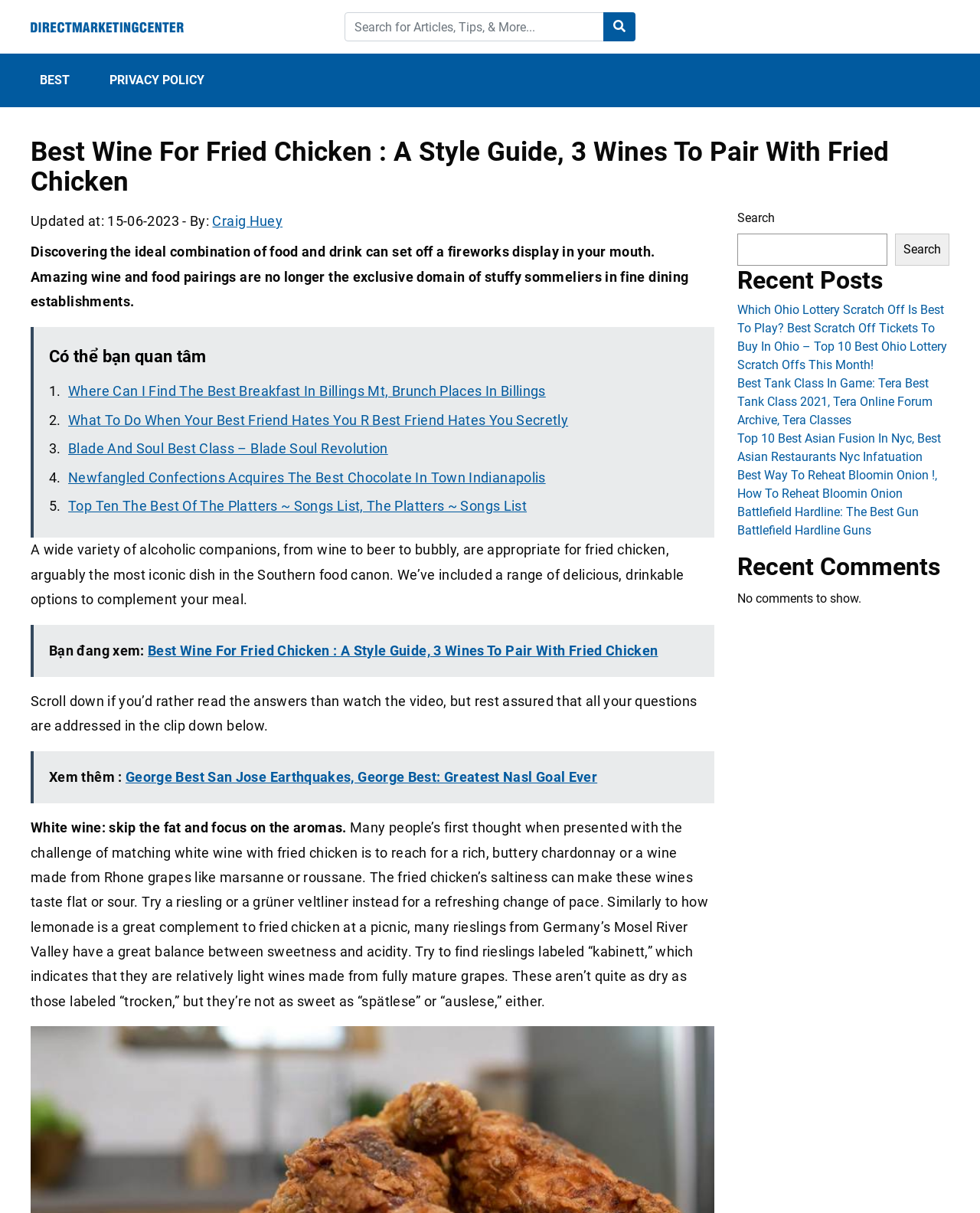Please find and report the bounding box coordinates of the element to click in order to perform the following action: "Explore recent posts". The coordinates should be expressed as four float numbers between 0 and 1, in the format [left, top, right, bottom].

[0.752, 0.219, 0.969, 0.243]